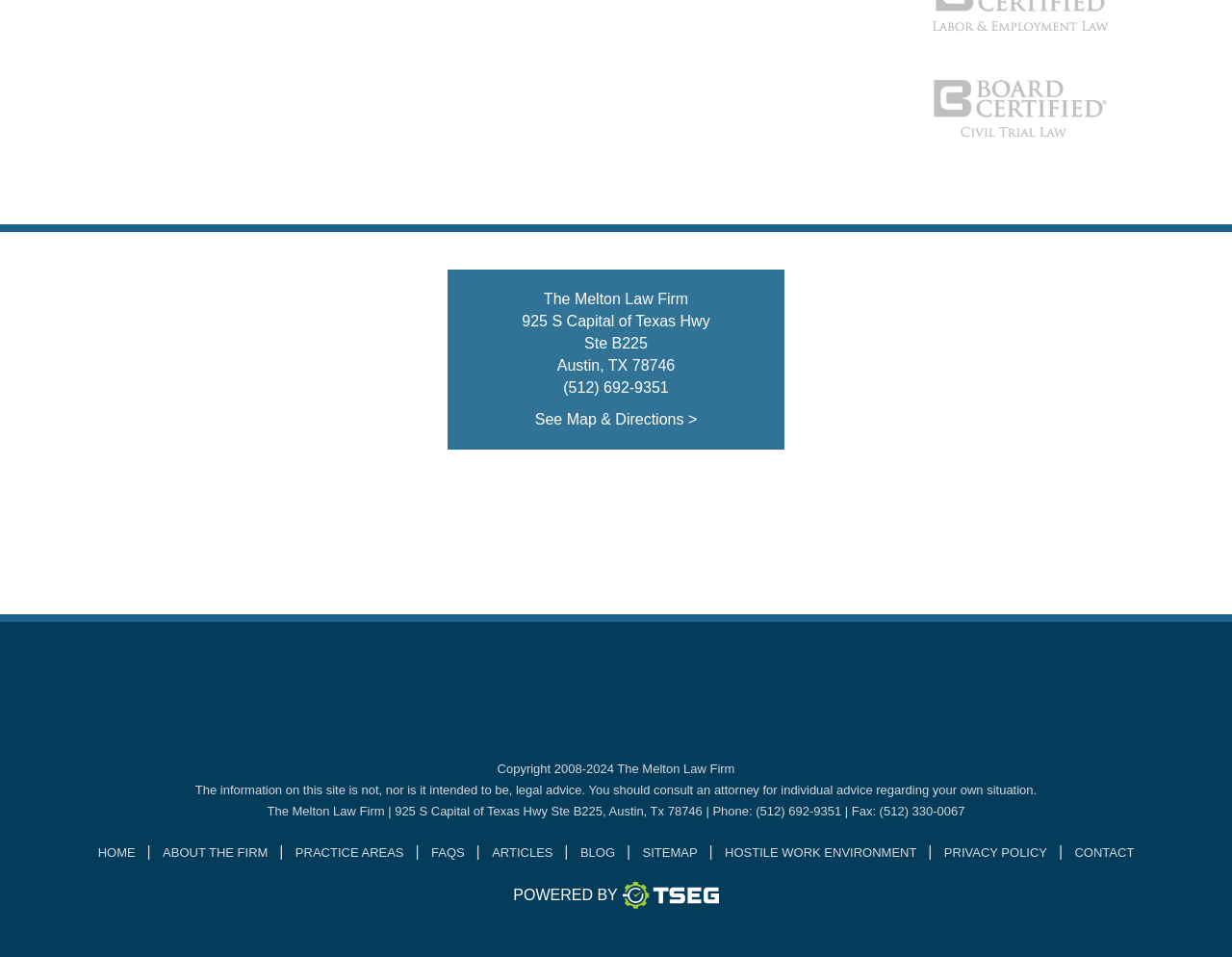Respond to the question below with a single word or phrase:
What is the copyright year range of the law firm?

2008-2024